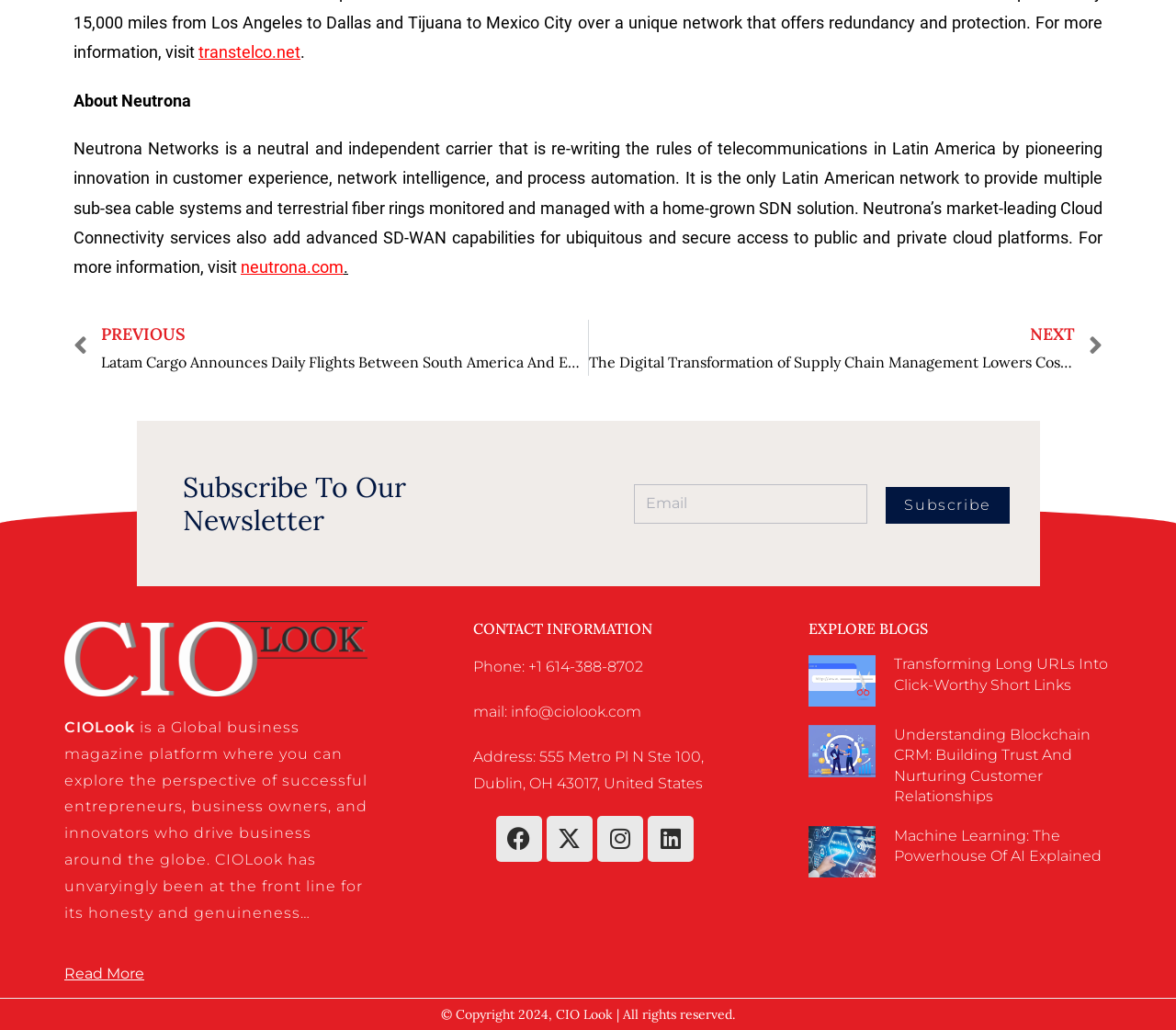What is the contact phone number of CIO Look?
Based on the screenshot, provide your answer in one word or phrase.

+1 614-388-8702